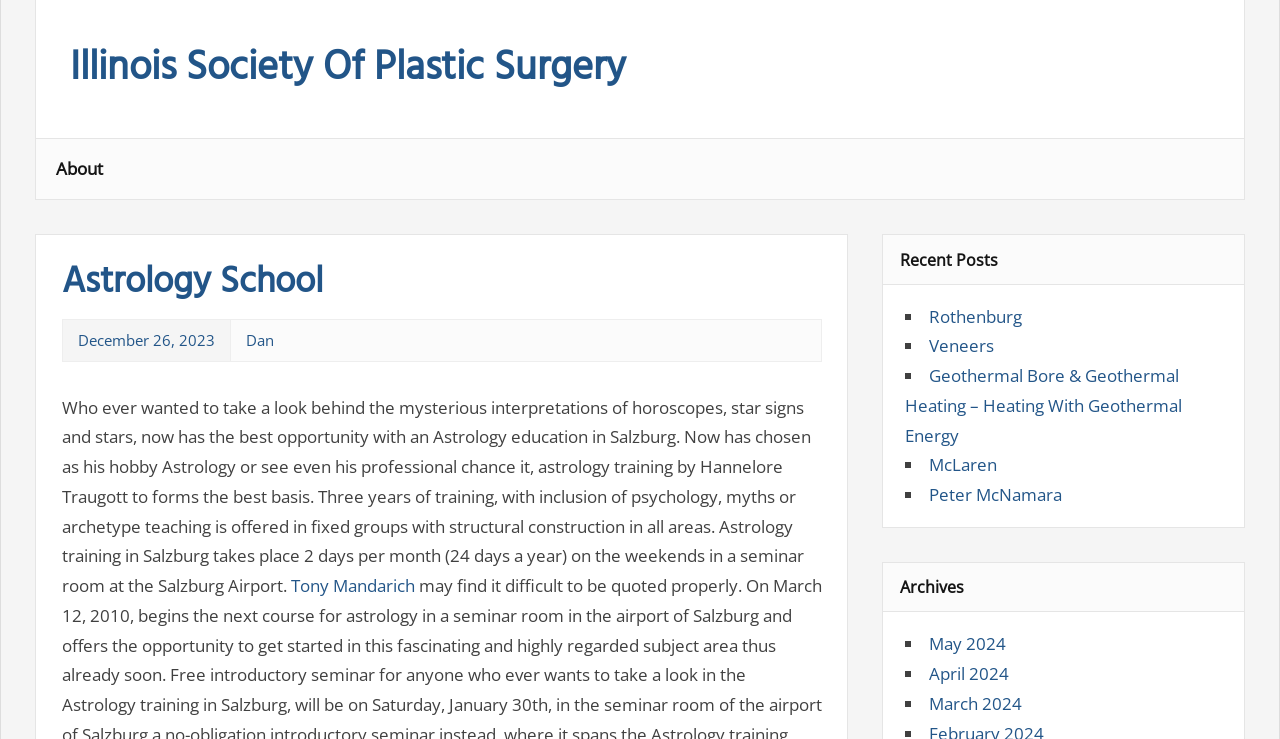Extract the text of the main heading from the webpage.

Illinois Society Of Plastic Surgery